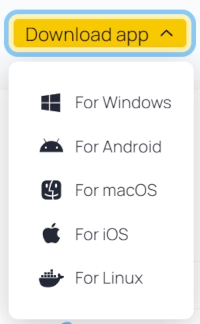What can users earn by using Honeygain?
Please provide a comprehensive answer based on the details in the screenshot.

According to the caption, users can leverage their unused internet connection to earn rewards by using Honeygain. This implies that Honeygain provides a way for users to monetize their internet connection and receive rewards in return.